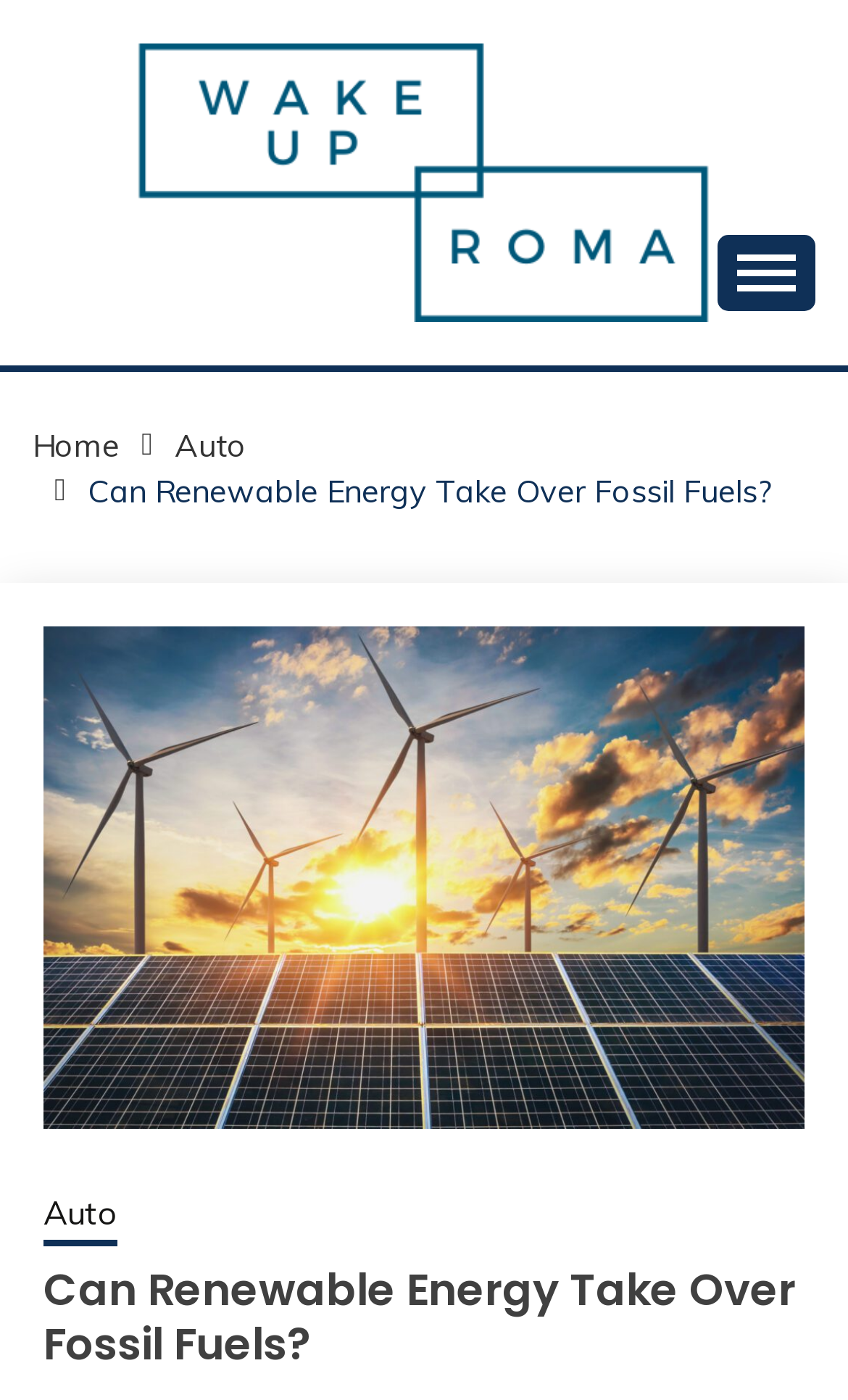What is the title or heading displayed on the webpage?

Can Renewable Energy Take Over Fossil Fuels?